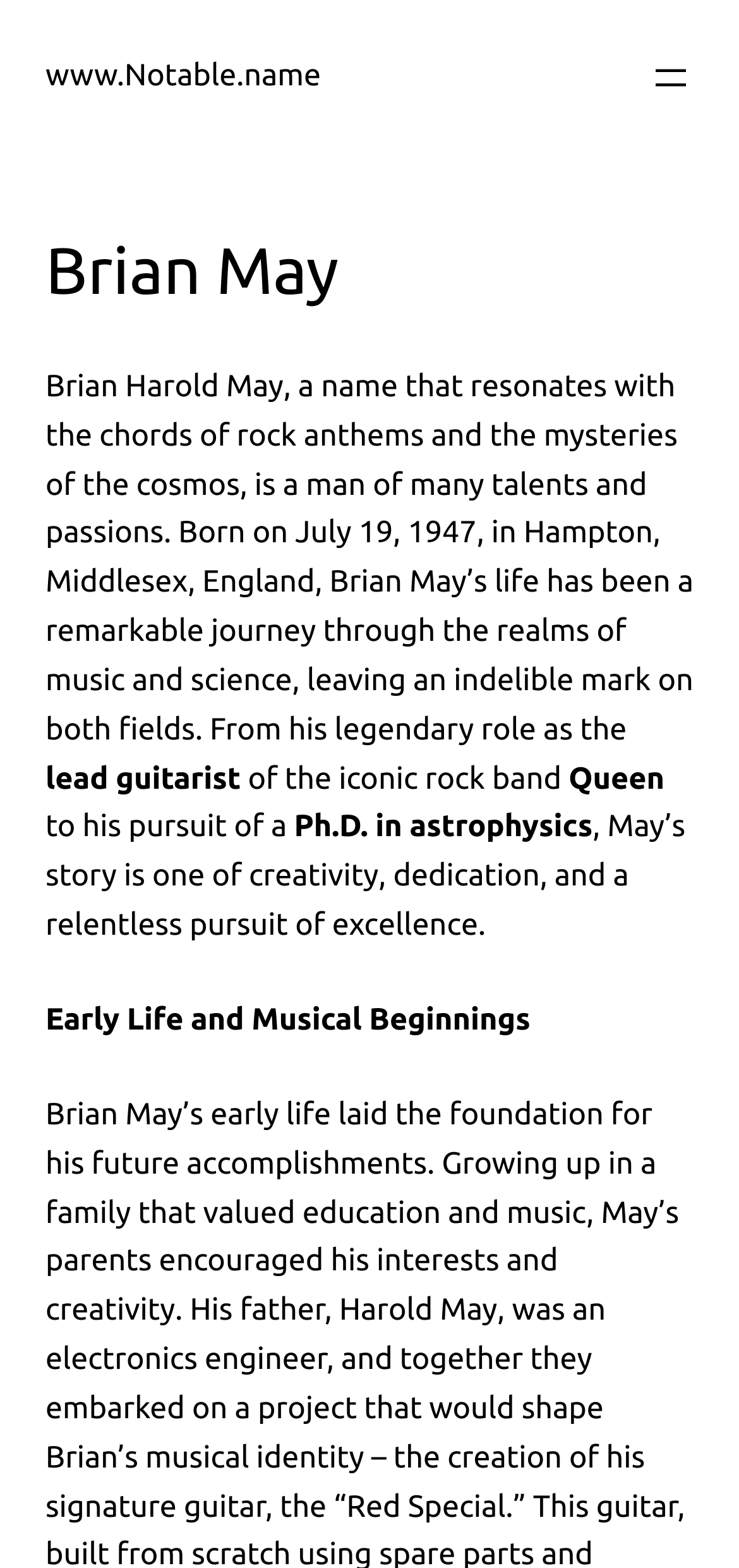Respond to the following query with just one word or a short phrase: 
What is Brian May's field of study for his Ph.D.?

Astrophysics